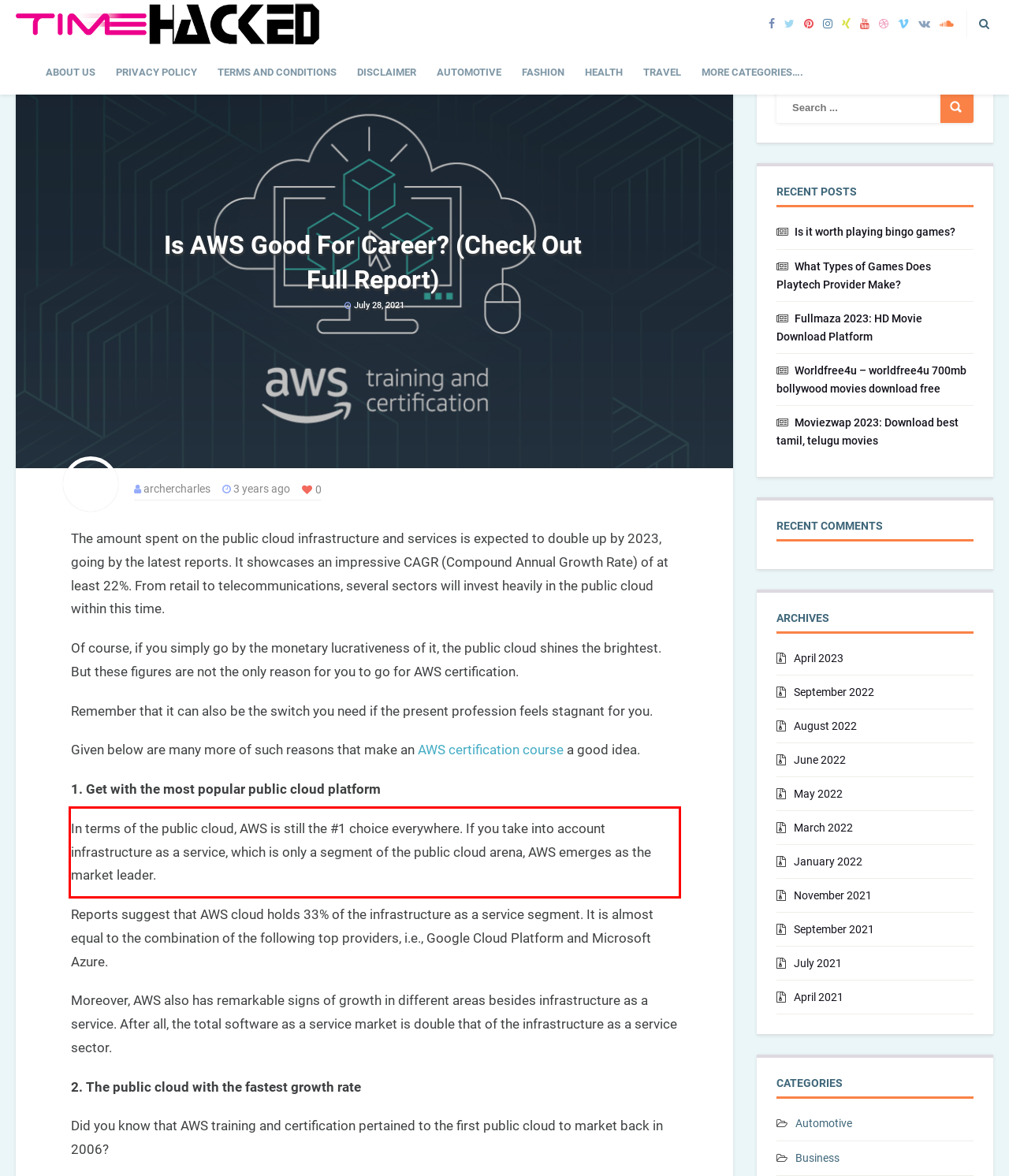Identify the text inside the red bounding box in the provided webpage screenshot and transcribe it.

In terms of the public cloud, AWS is still the #1 choice everywhere. If you take into account infrastructure as a service, which is only a segment of the public cloud arena, AWS emerges as the market leader.